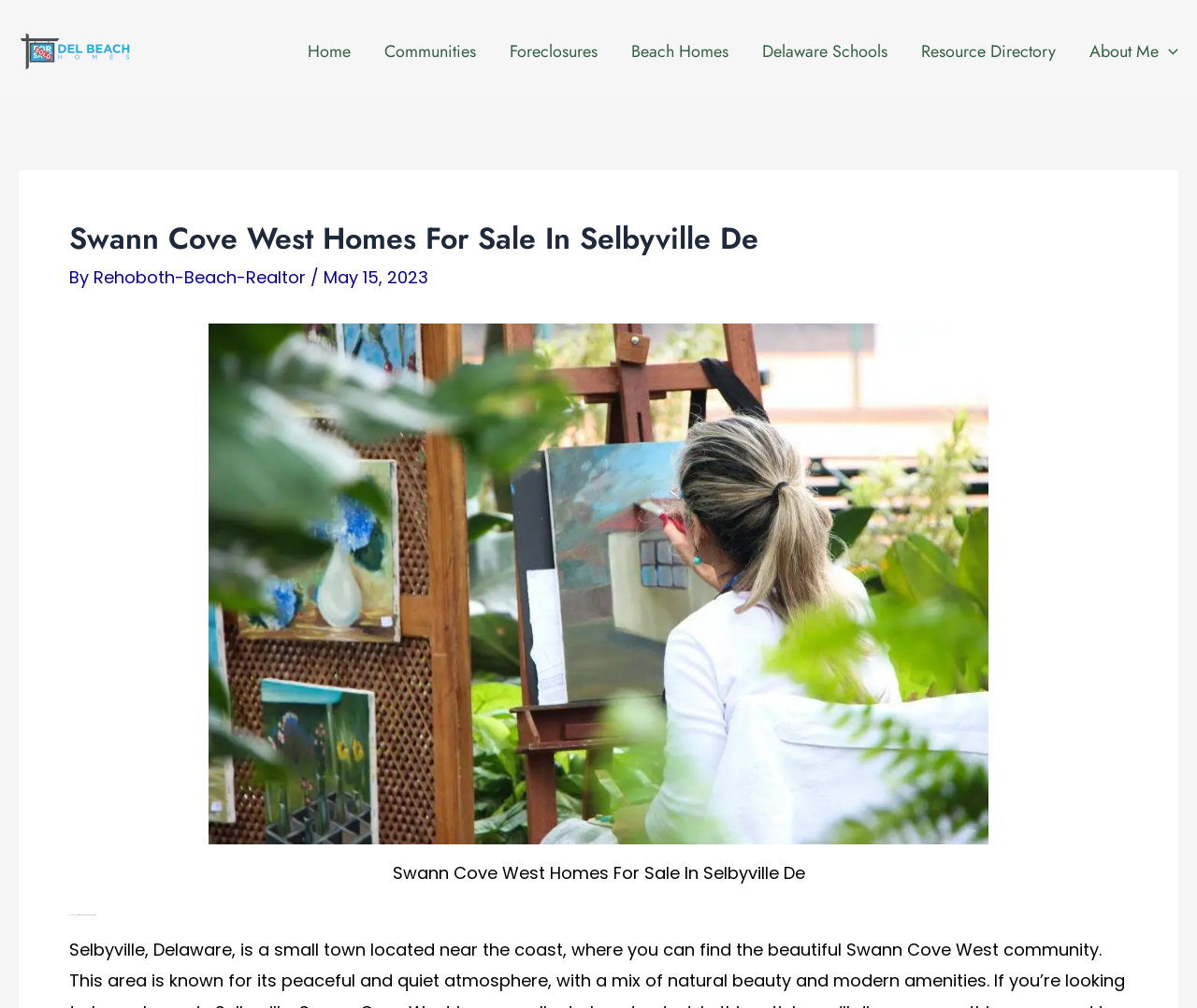Answer the question in one word or a short phrase:
How many navigation links are available?

8